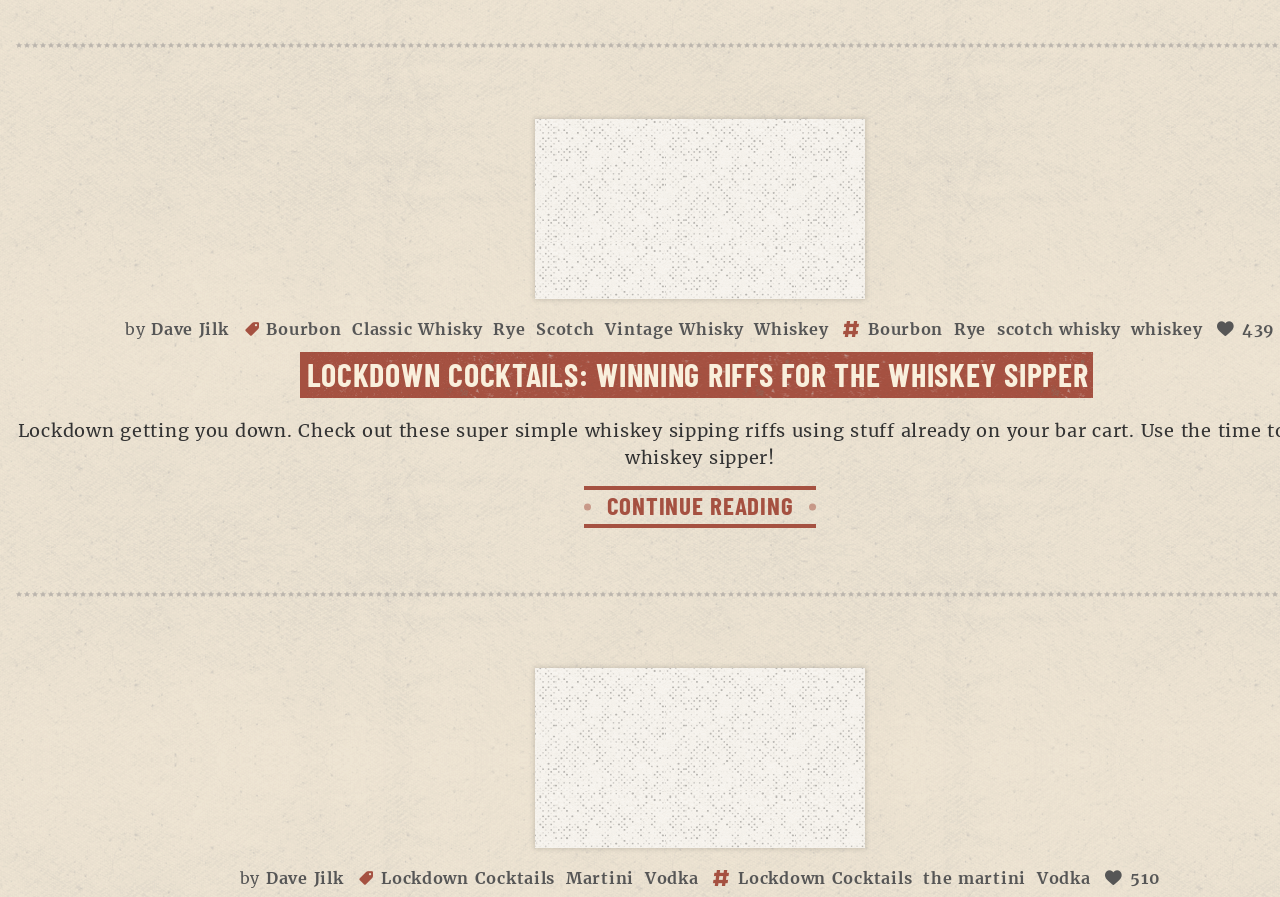Indicate the bounding box coordinates of the element that needs to be clicked to satisfy the following instruction: "Explore Bourbon whiskey". The coordinates should be four float numbers between 0 and 1, i.e., [left, top, right, bottom].

[0.208, 0.357, 0.267, 0.375]